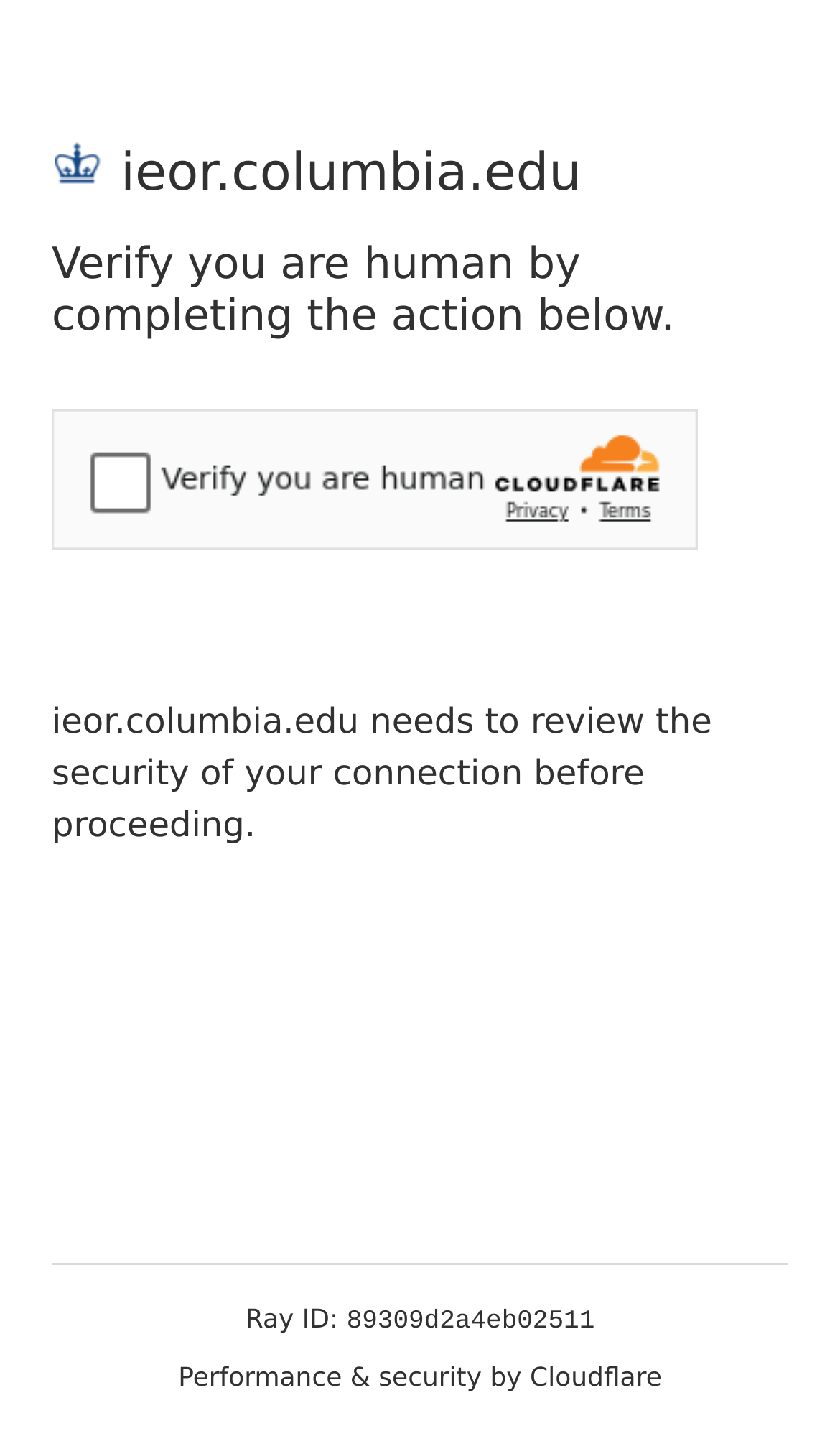What is the purpose of the security challenge?
Provide a one-word or short-phrase answer based on the image.

Verify human connection